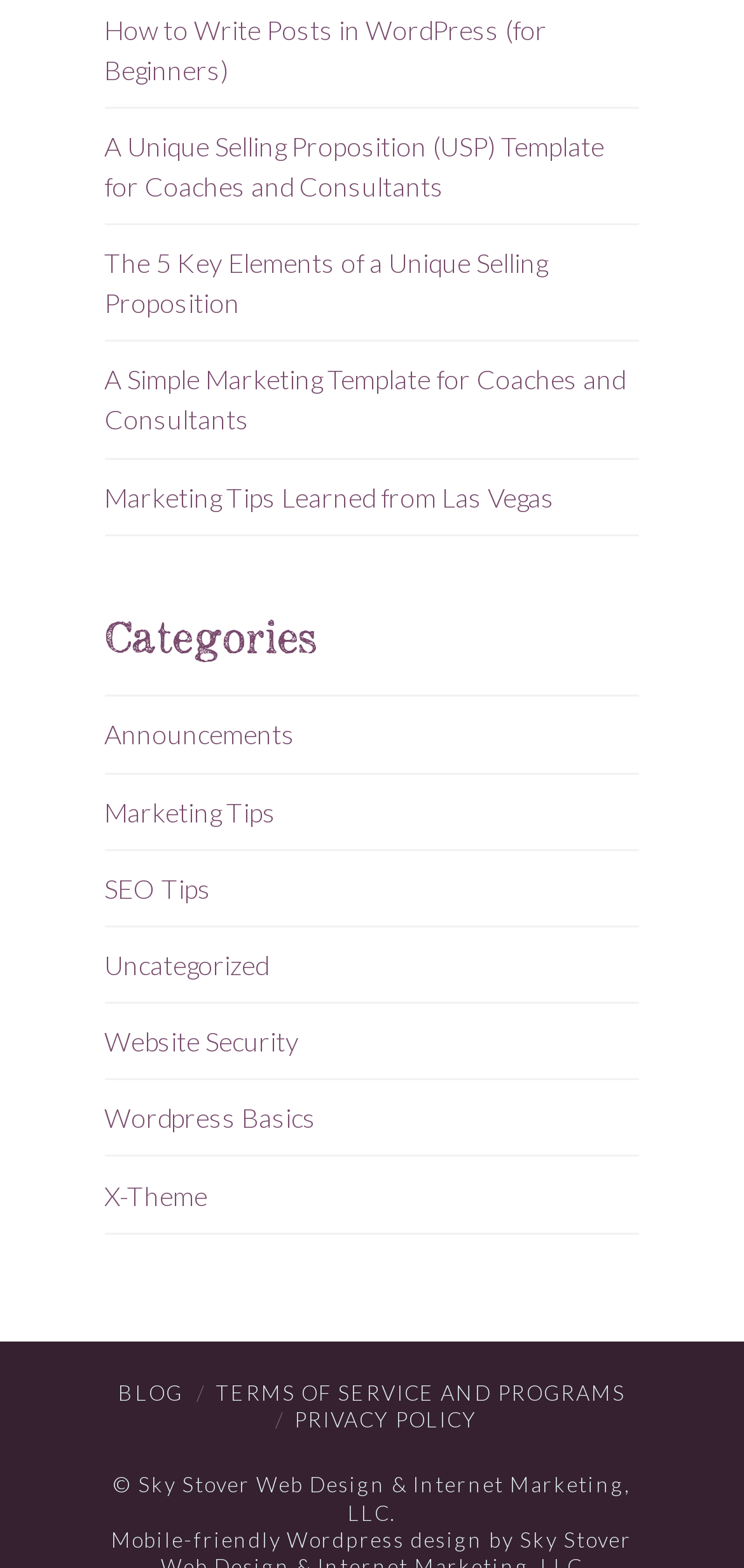Please find the bounding box coordinates for the clickable element needed to perform this instruction: "read the post about writing in WordPress".

[0.14, 0.008, 0.735, 0.055]